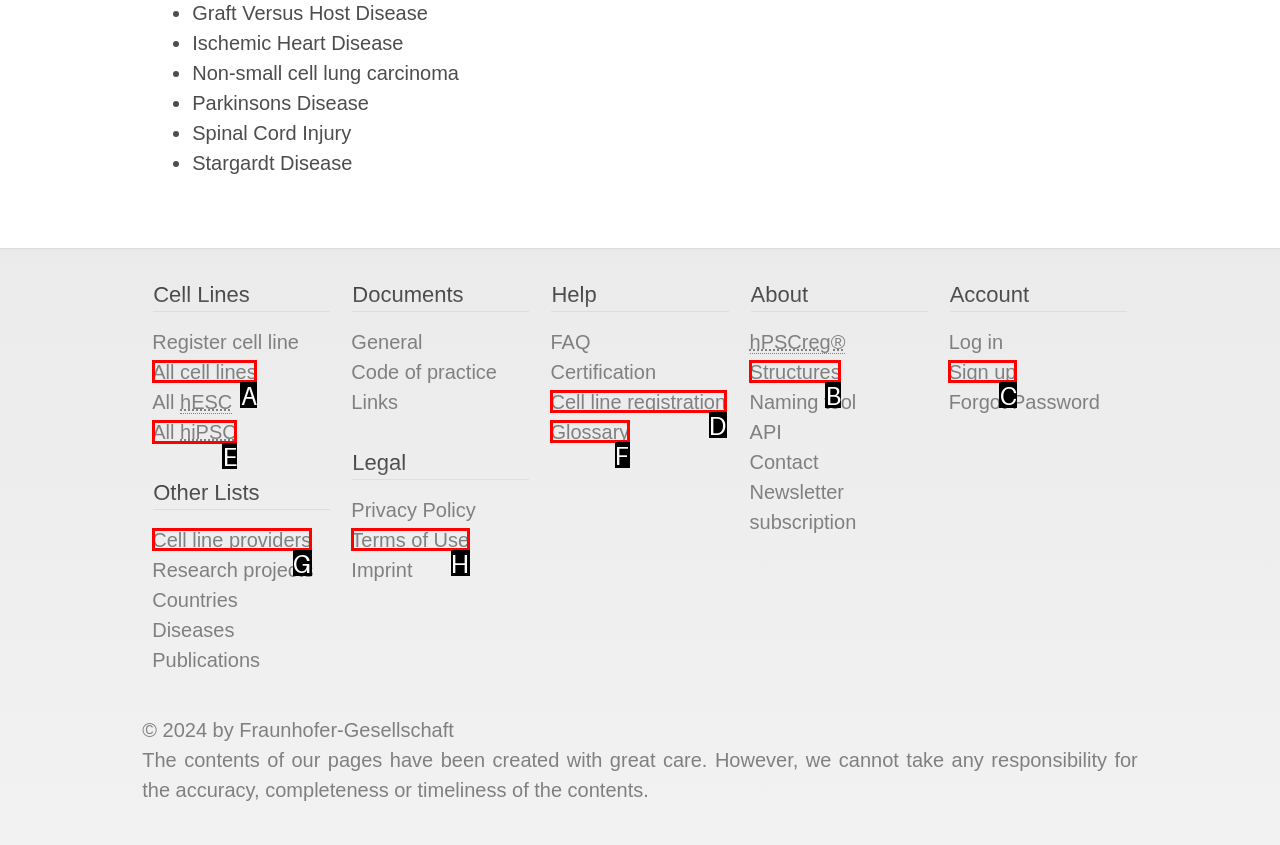What letter corresponds to the UI element described here: Terms of Use
Reply with the letter from the options provided.

H